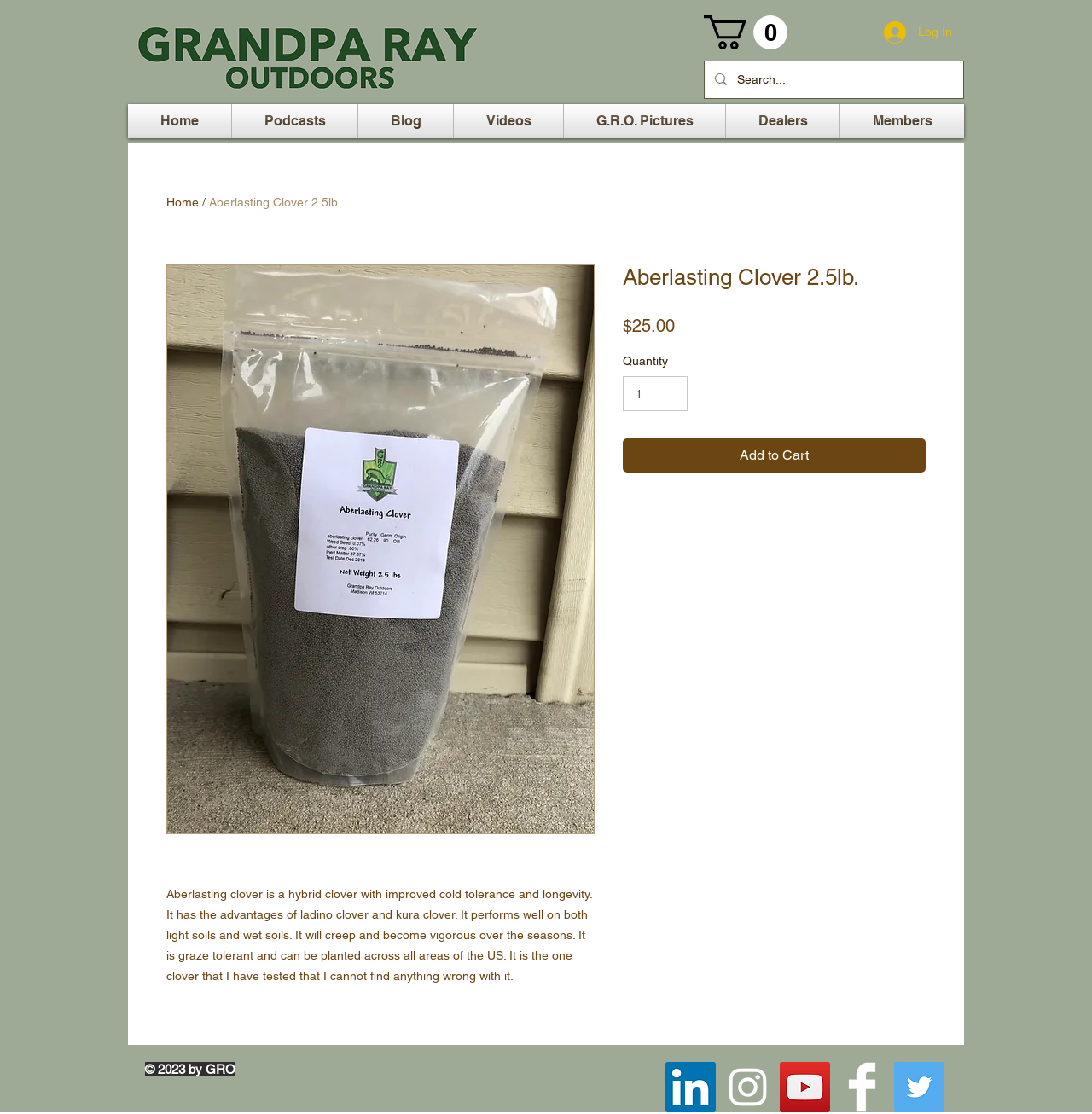Please provide the bounding box coordinates for the element that needs to be clicked to perform the instruction: "Search for products". The coordinates must consist of four float numbers between 0 and 1, formatted as [left, top, right, bottom].

[0.645, 0.055, 0.882, 0.088]